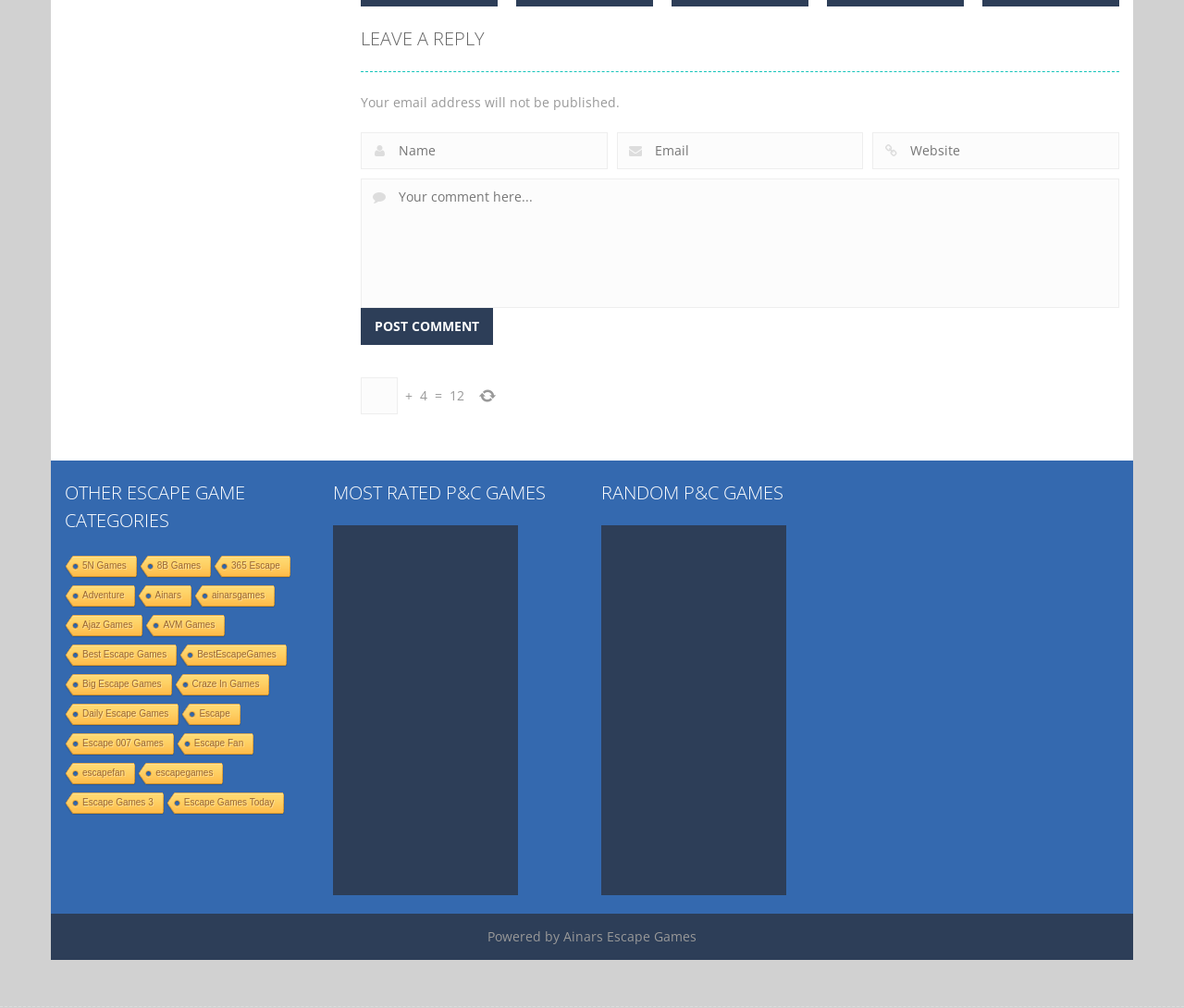How many comments are there on this webpage?
From the image, respond with a single word or phrase.

None